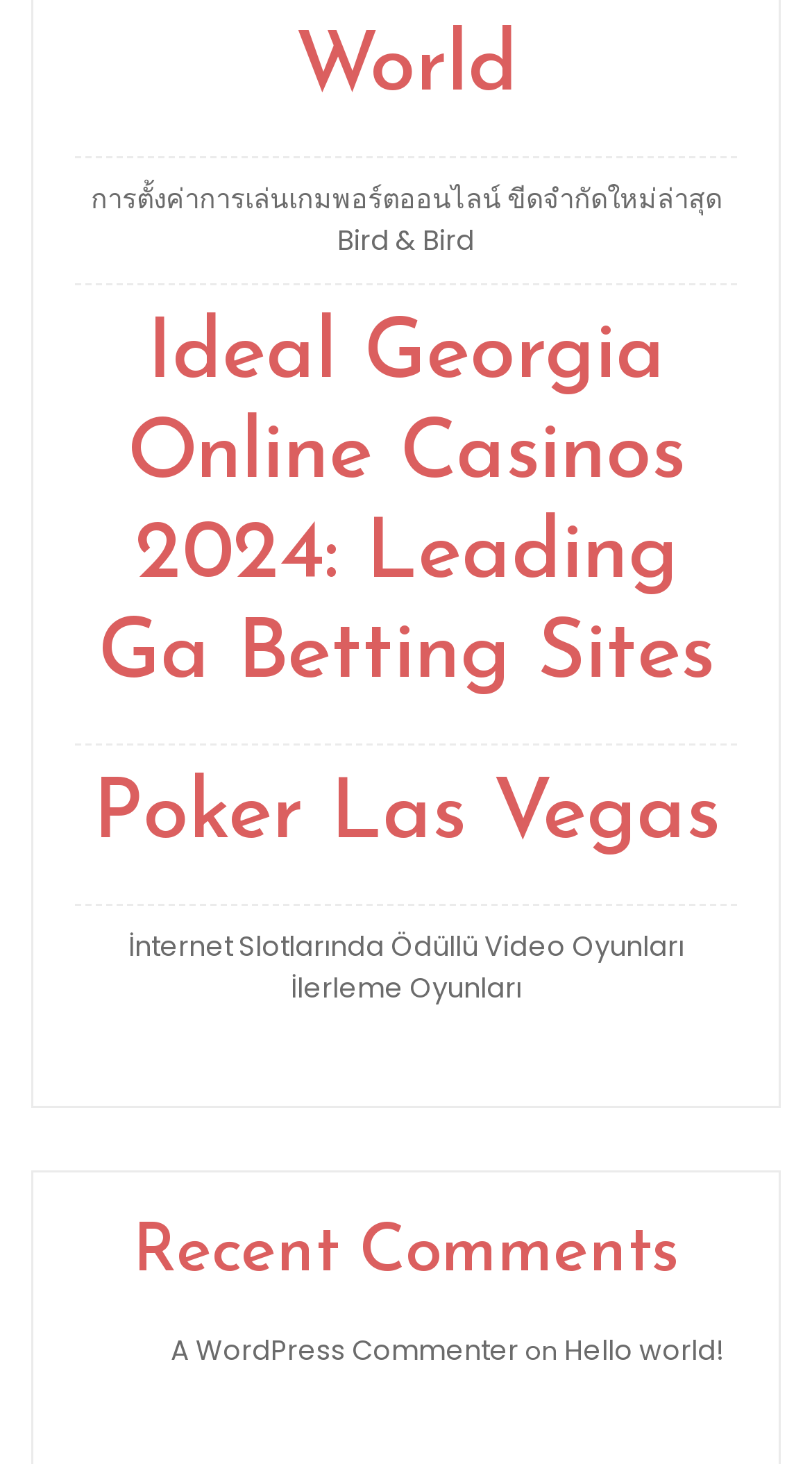How many links are in the footer section?
Please provide a detailed and thorough answer to the question.

I found the footer section by looking for the FooterAsNonLandmark element. Then, I examined the elements inside the FooterAsNonLandmark element and counted the number of link elements, which is 3.